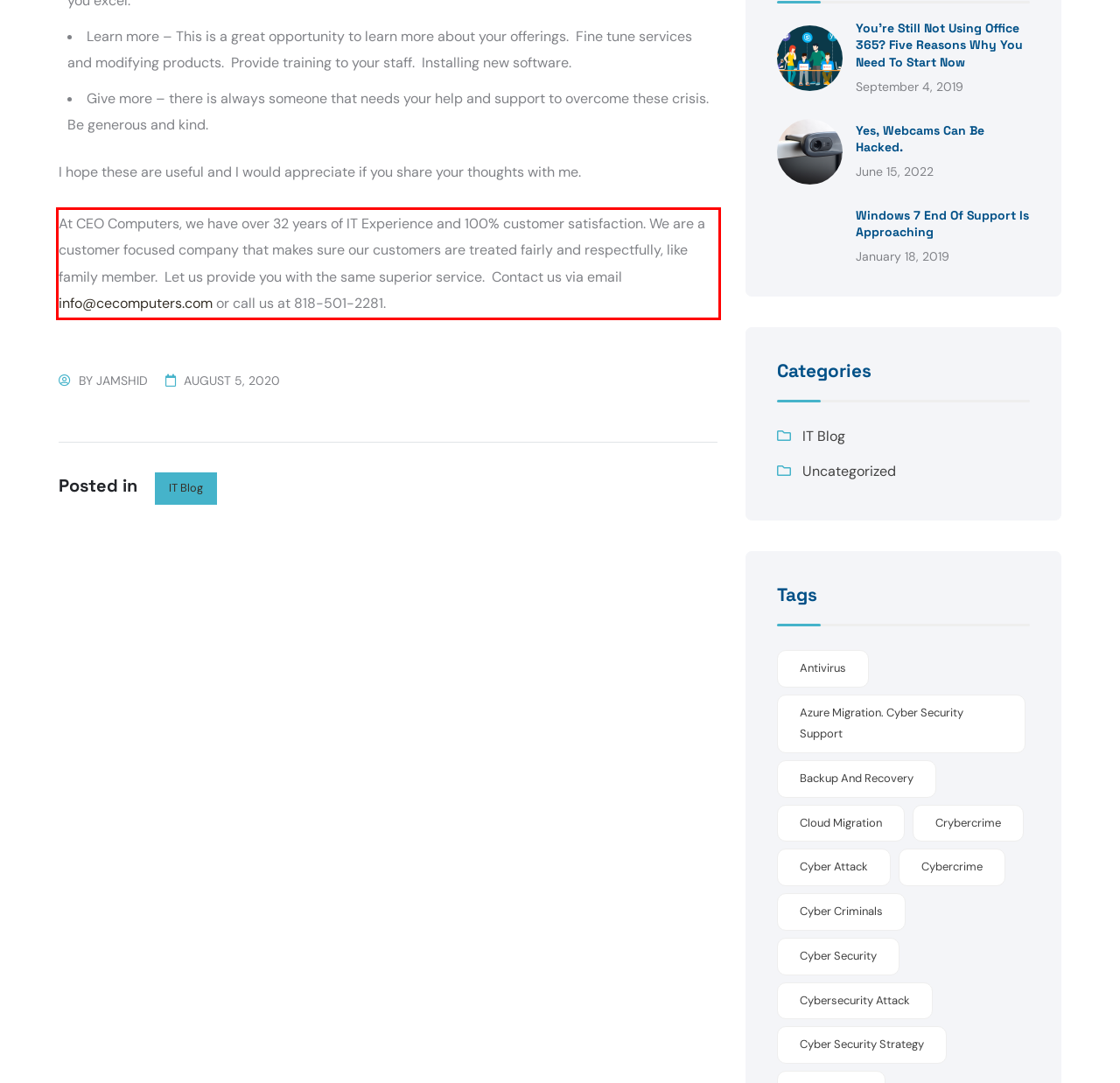Please perform OCR on the UI element surrounded by the red bounding box in the given webpage screenshot and extract its text content.

At CEO Computers, we have over 32 years of IT Experience and 100% customer satisfaction. We are a customer focused company that makes sure our customers are treated fairly and respectfully, like family member. Let us provide you with the same superior service. Contact us via email info@cecomputers.com or call us at 818-501-2281.